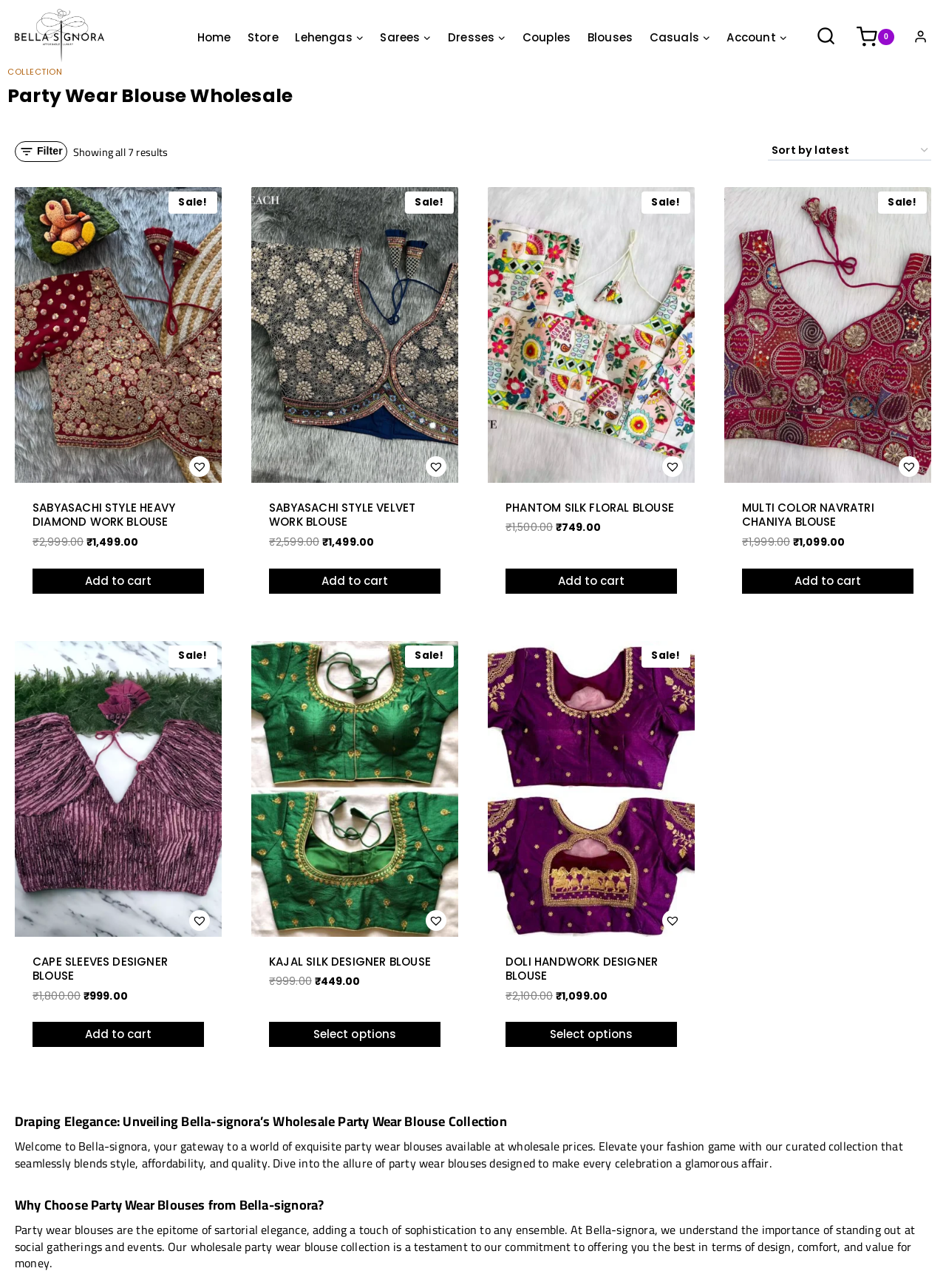Please respond in a single word or phrase: 
What is the purpose of the 'Scroll to top' button?

To scroll to the top of the webpage